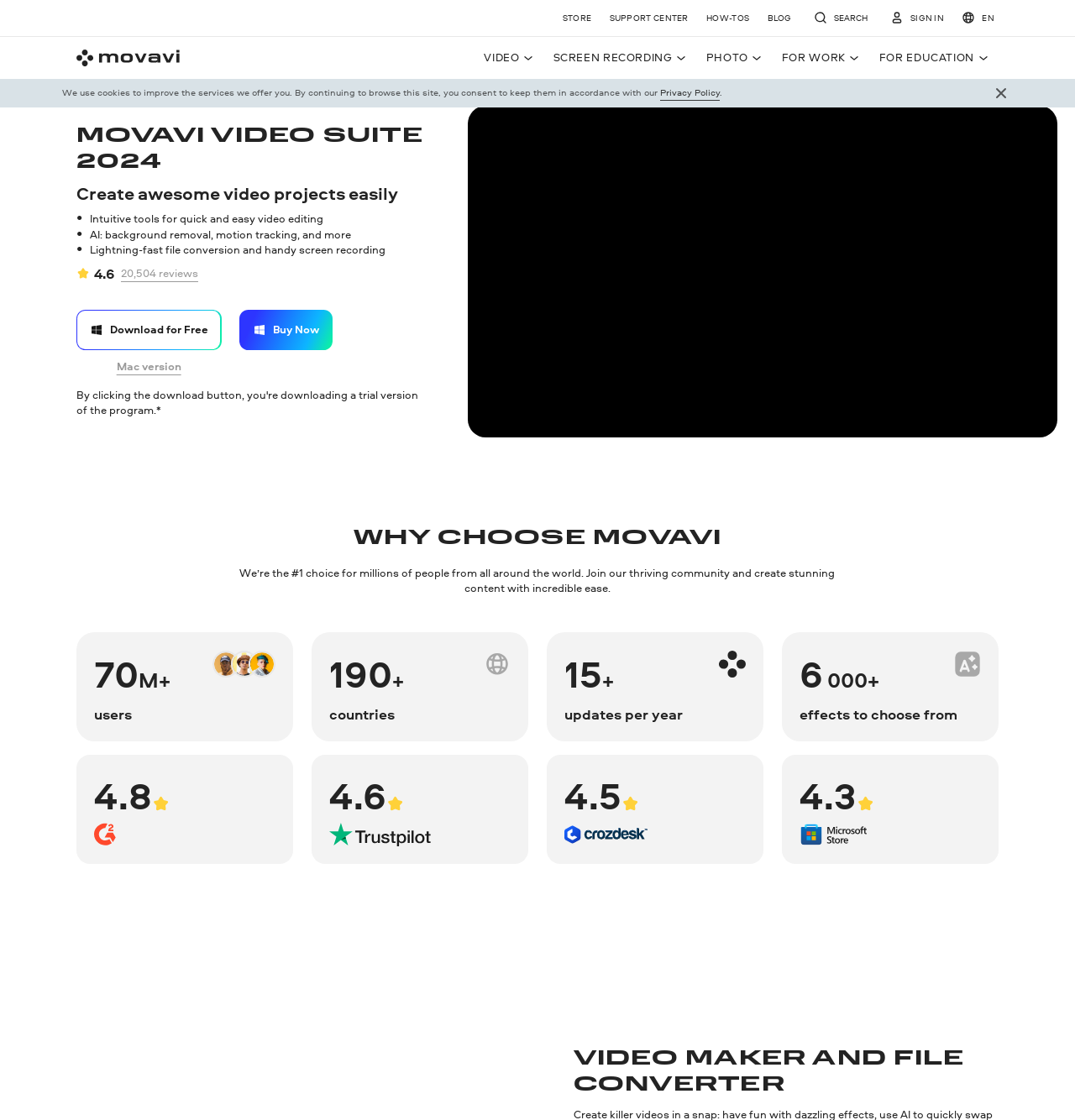Pinpoint the bounding box coordinates of the clickable element to carry out the following instruction: "Go to the 'VIDEO' section."

[0.442, 0.033, 0.506, 0.07]